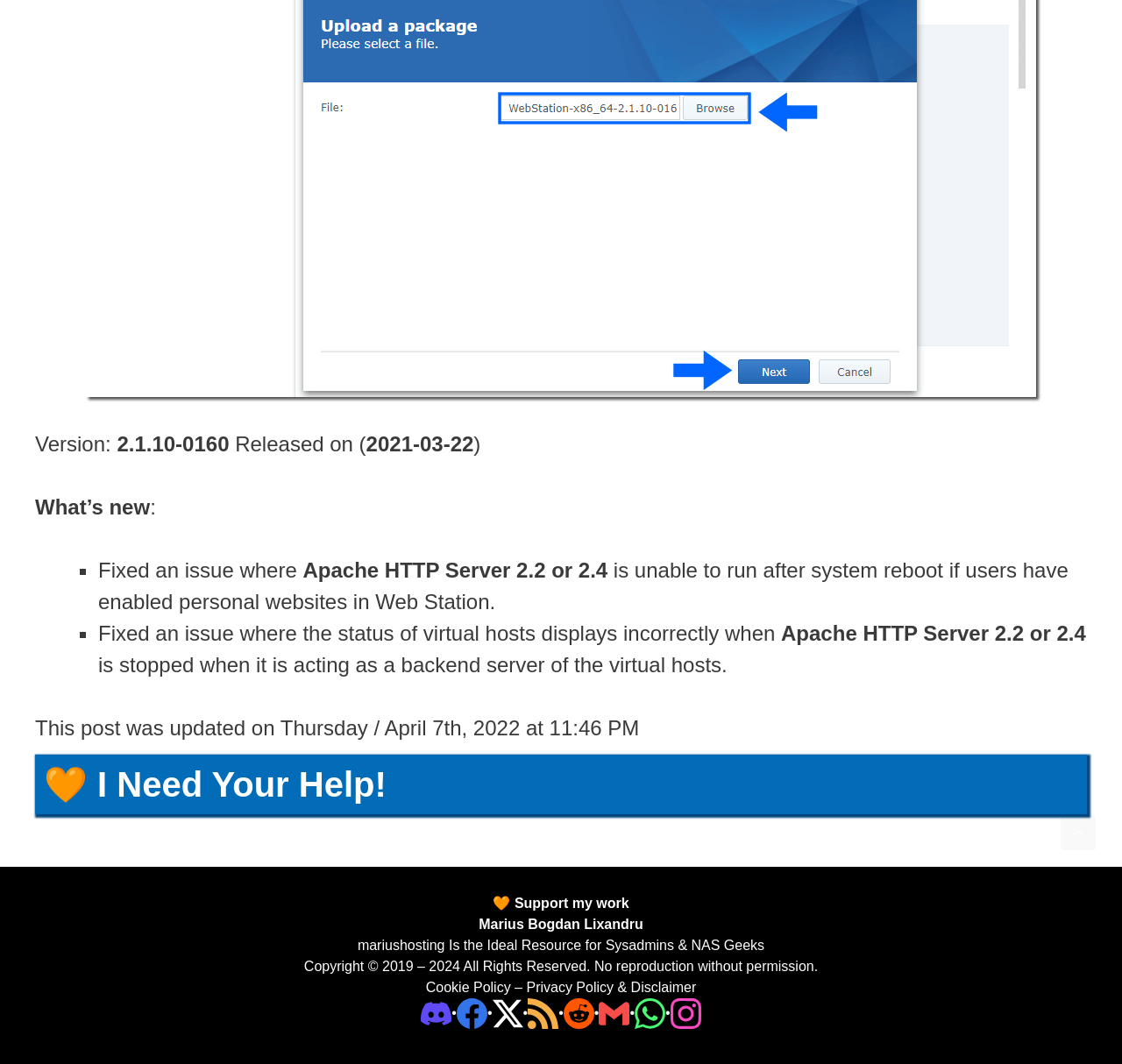Identify the bounding box coordinates of the specific part of the webpage to click to complete this instruction: "Join the Discord community".

[0.375, 0.944, 0.403, 0.958]